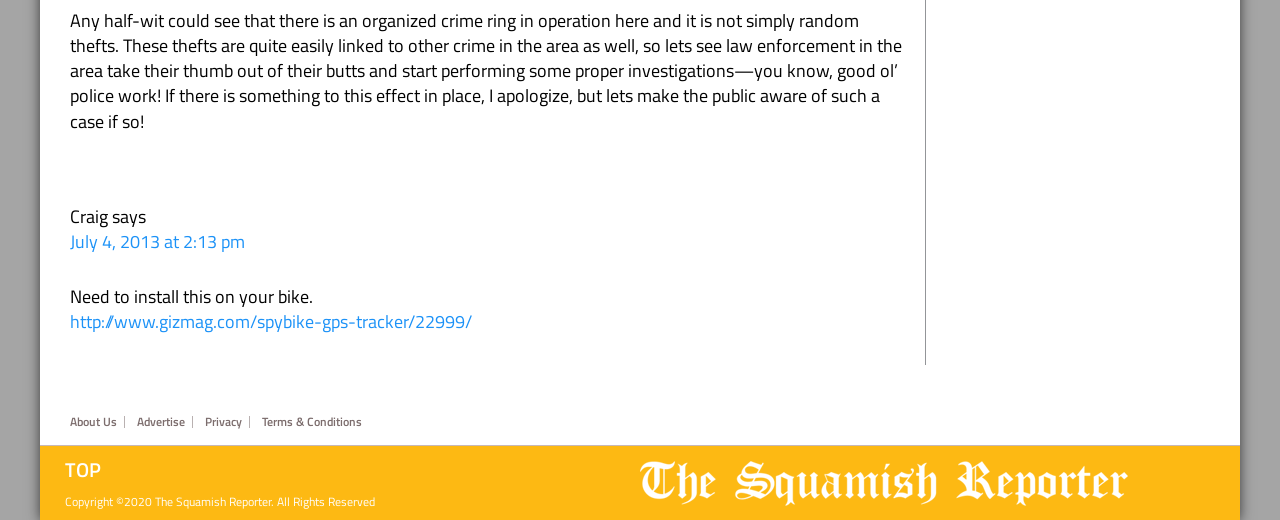Respond to the question with just a single word or phrase: 
What is the topic of the article?

Bike theft